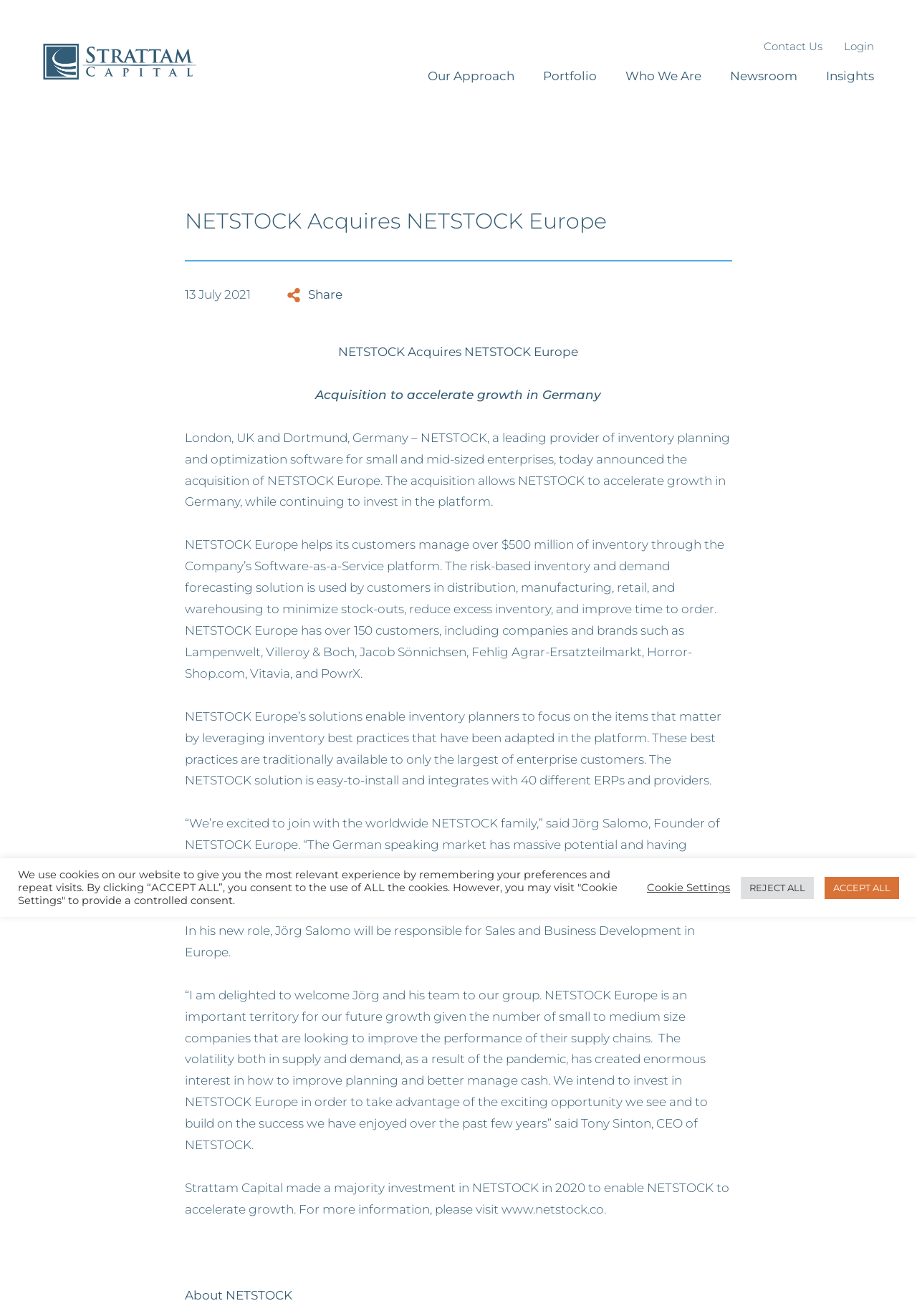Determine the bounding box coordinates for the area that should be clicked to carry out the following instruction: "Visit the NETSTOCK website".

[0.547, 0.913, 0.659, 0.924]